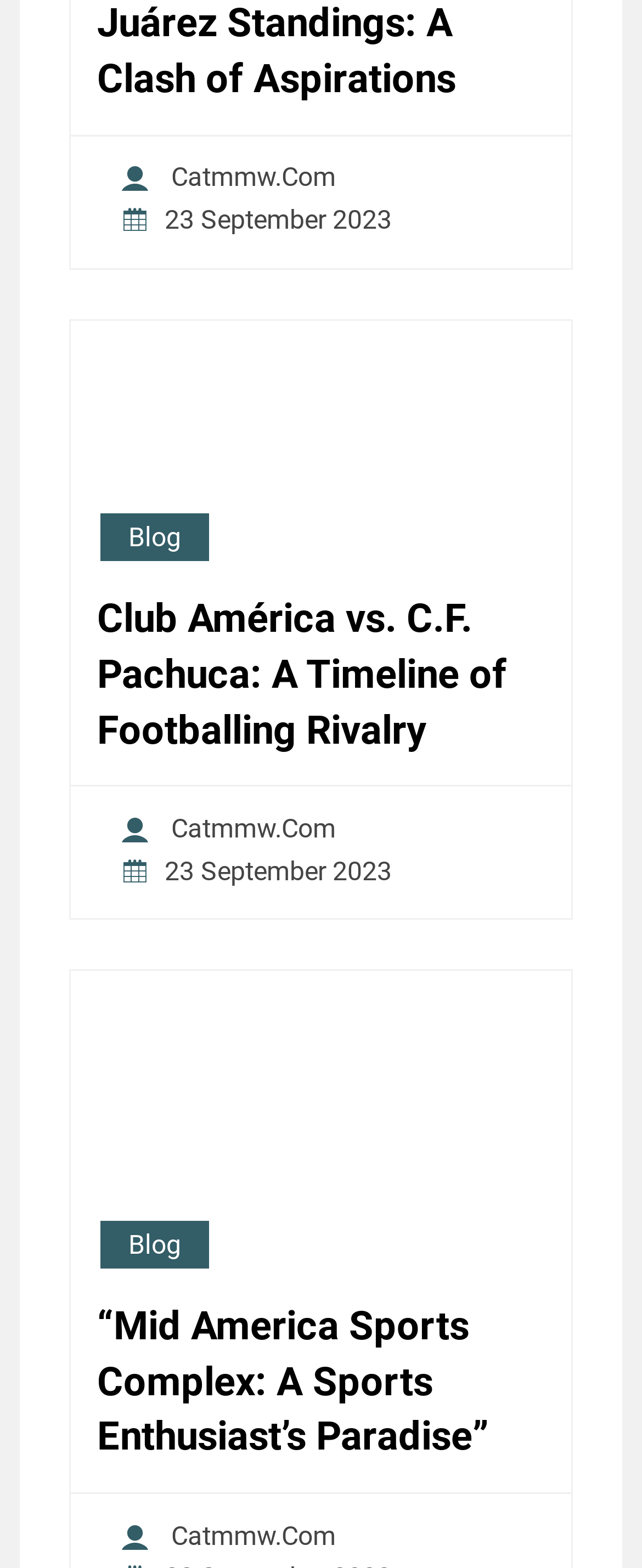How many articles are on the webpage?
Please answer using one word or phrase, based on the screenshot.

2